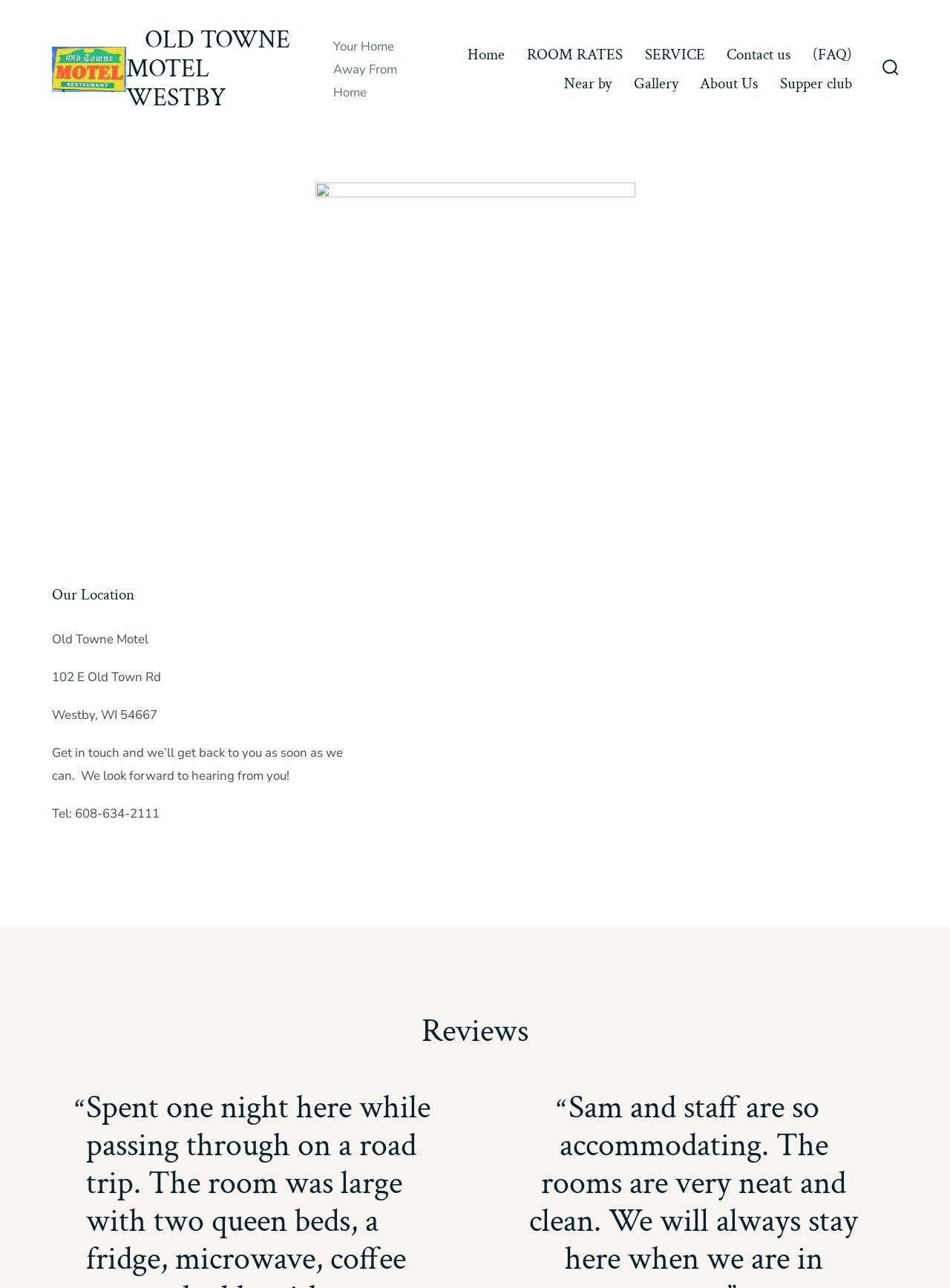Locate the bounding box coordinates of the clickable element to fulfill the following instruction: "View the Gallery". Provide the coordinates as four float numbers between 0 and 1 in the format [left, top, right, bottom].

[0.667, 0.054, 0.714, 0.076]